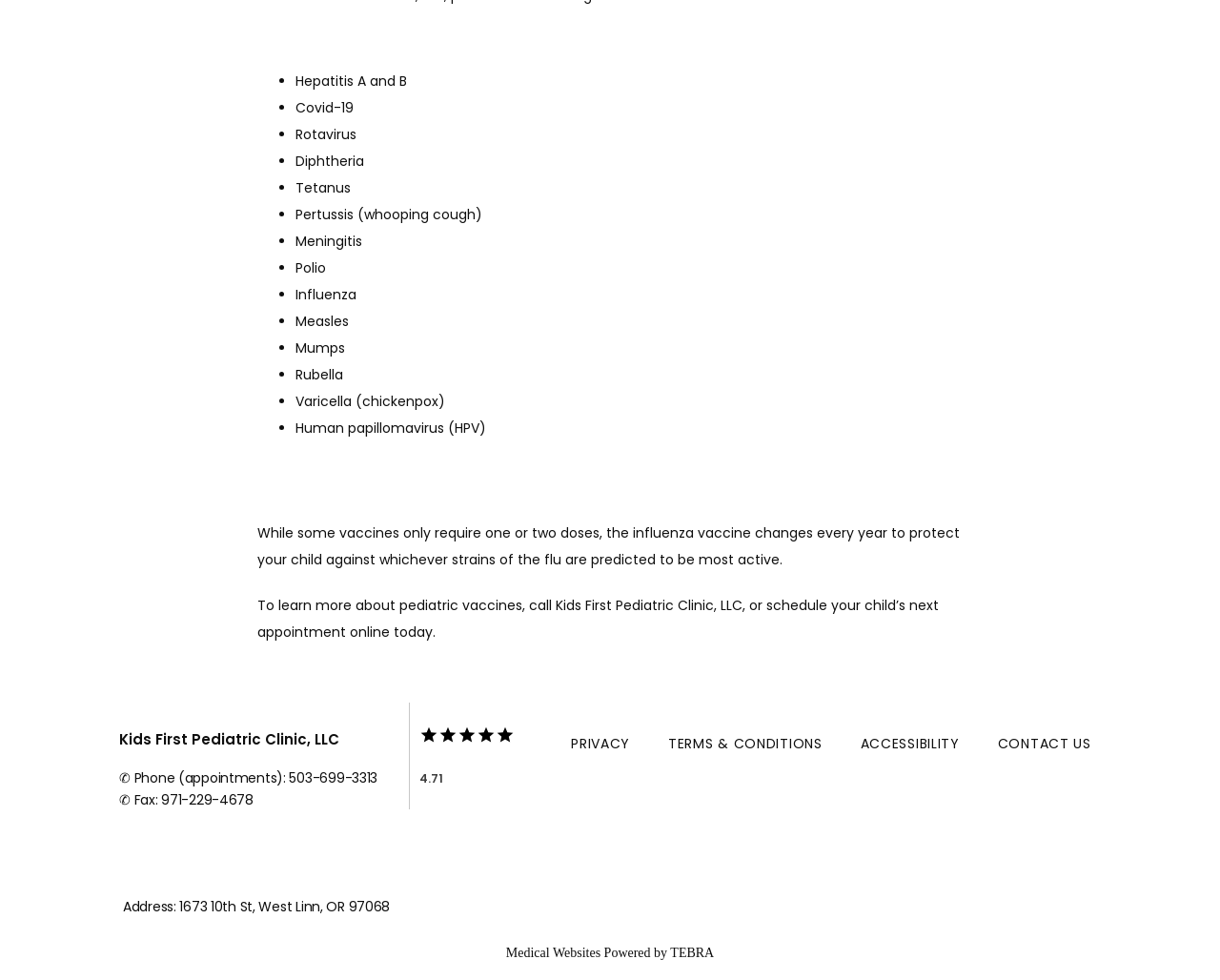Calculate the bounding box coordinates for the UI element based on the following description: "Terms & Conditions". Ensure the coordinates are four float numbers between 0 and 1, i.e., [left, top, right, bottom].

[0.548, 0.749, 0.674, 0.769]